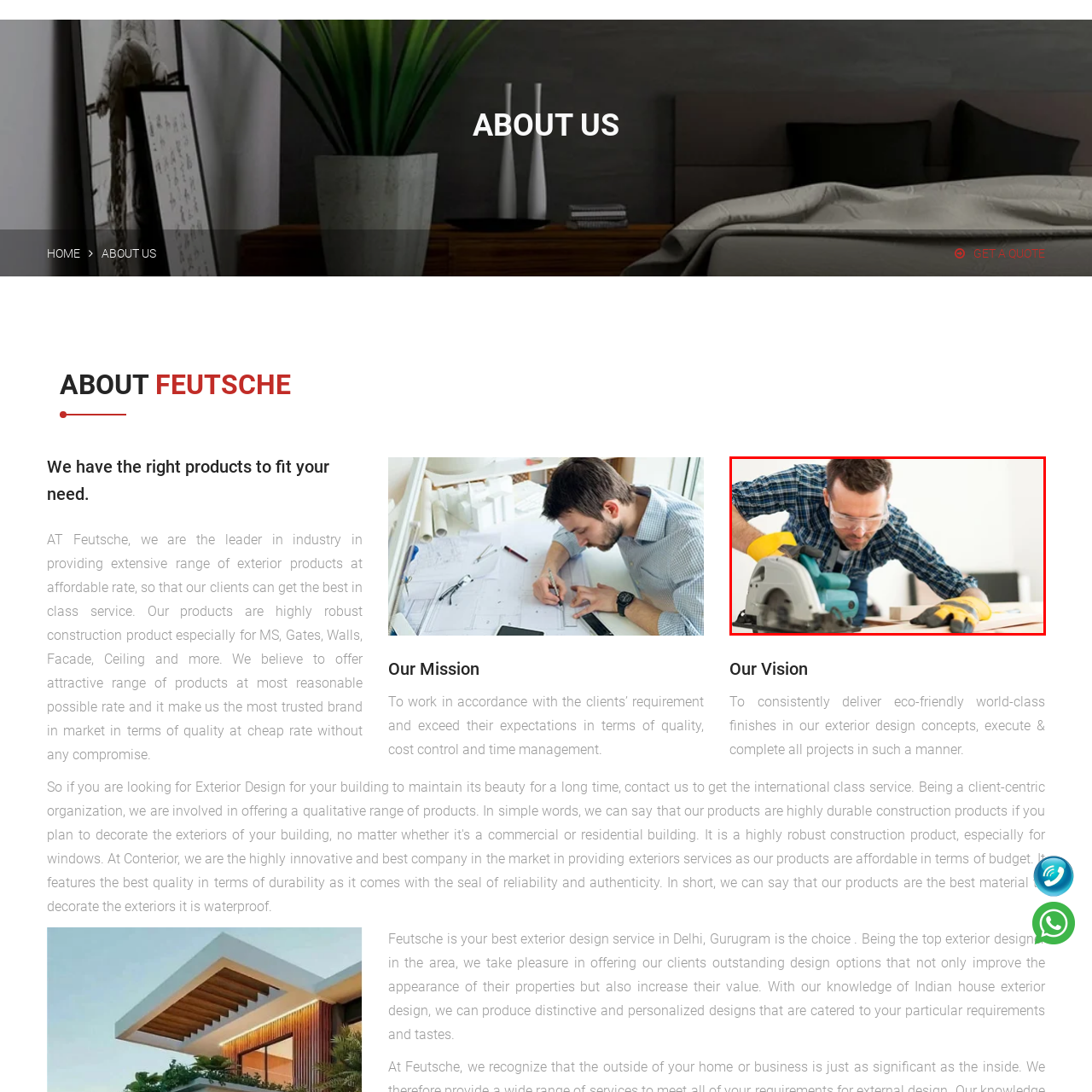Study the image enclosed in red and provide a single-word or short-phrase answer: What tool is the tradesperson using?

Circular saw